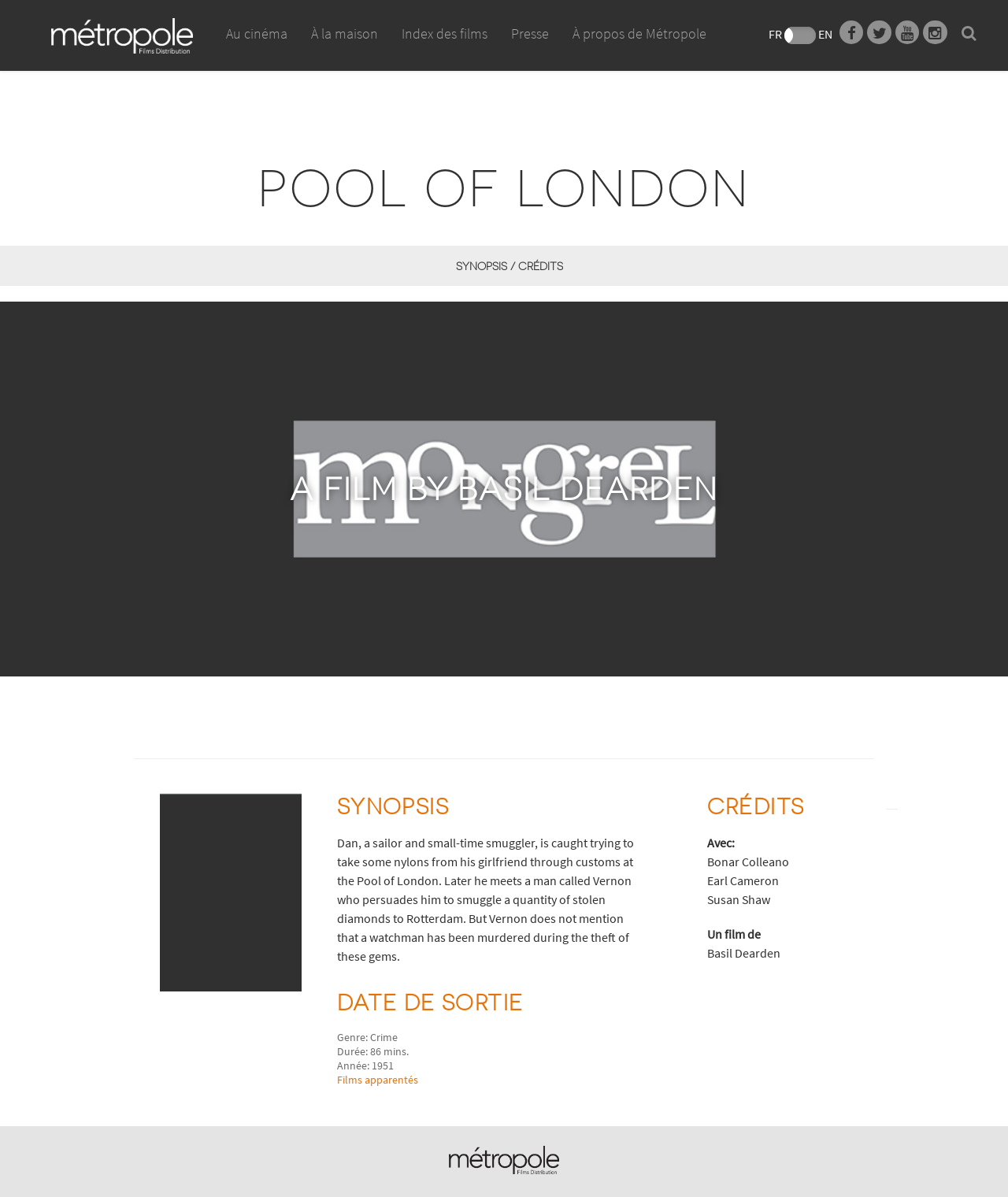Write a detailed summary of the webpage, including text, images, and layout.

The webpage is about Métropole Films, a film distribution company. At the top, there is a header section with several links, including "Au cinéma", "À la maison", "Index des films", "Presse", and "À propos de Métropole". Below this section, there is a language selection option with flags for French and English.

The main content of the page is about a film called "Pool of London". There is a large image of the film's poster at the top, followed by a heading with the film's title. Below the heading, there is a link to "SYNOPSIS / CRÉDITS" and a smaller image of the film's poster.

The synopsis of the film is provided in a paragraph of text, which describes the plot of the film. Below the synopsis, there are several headings and text sections providing information about the film, including the director, genre, duration, and release year.

On the right side of the page, there is a section with credits for the film, including the cast and crew. This section is separated from the rest of the content by a horizontal line.

At the bottom of the page, there is a Mongrel Media logo. There are also several social media links and a link to "Films apparentés" (related films).